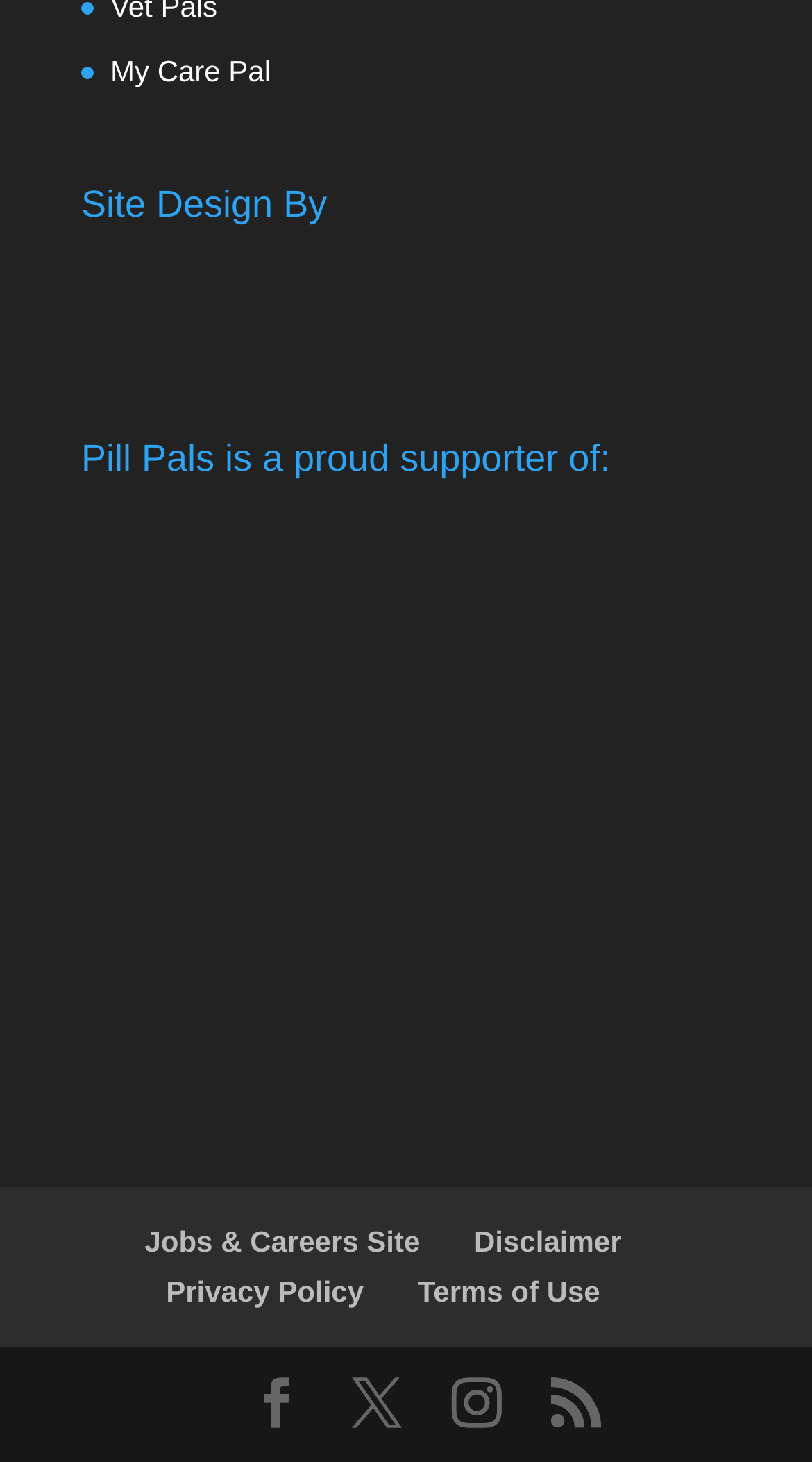Please identify the bounding box coordinates of the area that needs to be clicked to fulfill the following instruction: "Explore eddings technologies."

[0.1, 0.228, 0.869, 0.251]